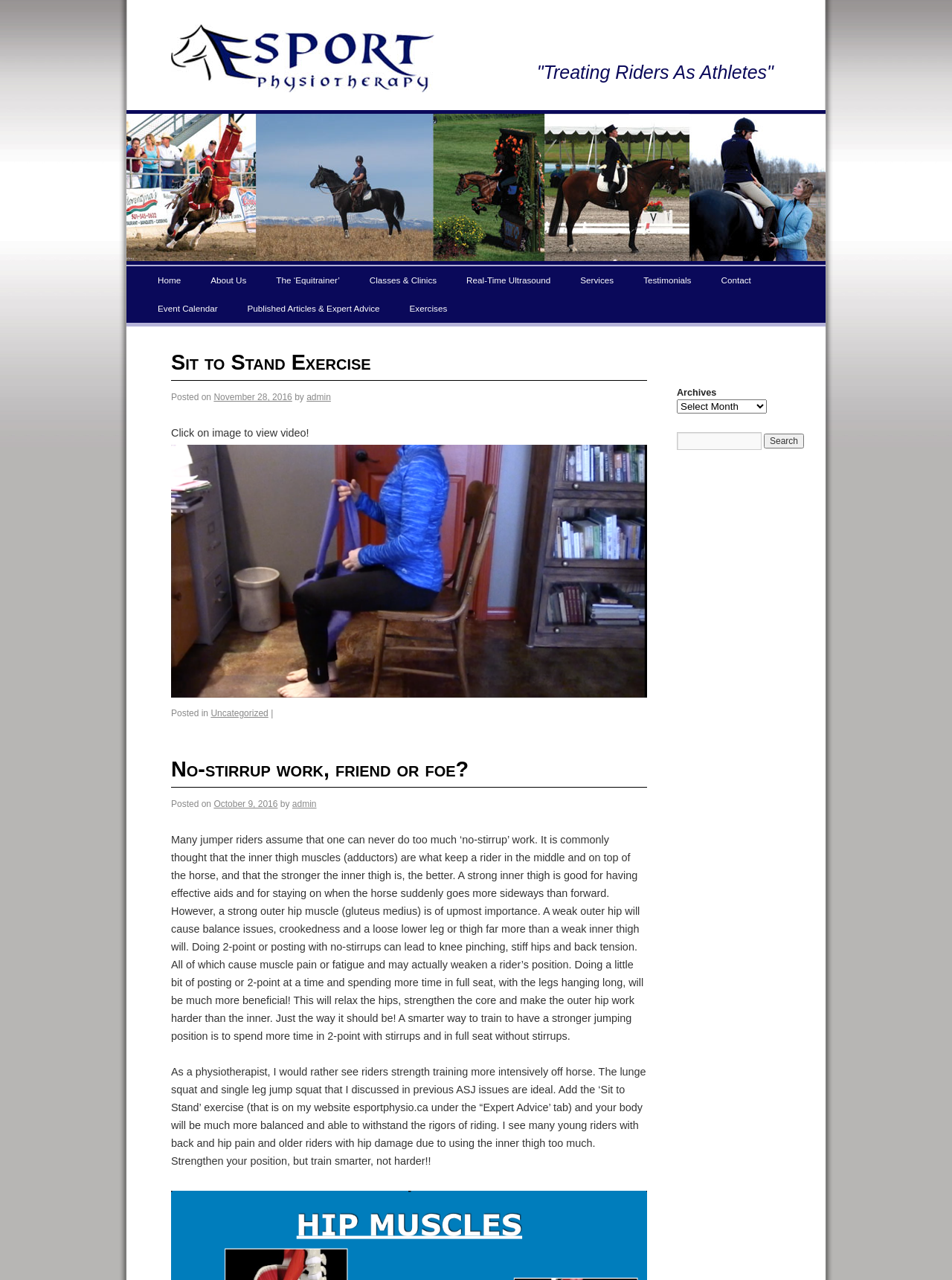Extract the bounding box for the UI element that matches this description: "No-stirrup work, friend or foe?".

[0.18, 0.591, 0.492, 0.61]